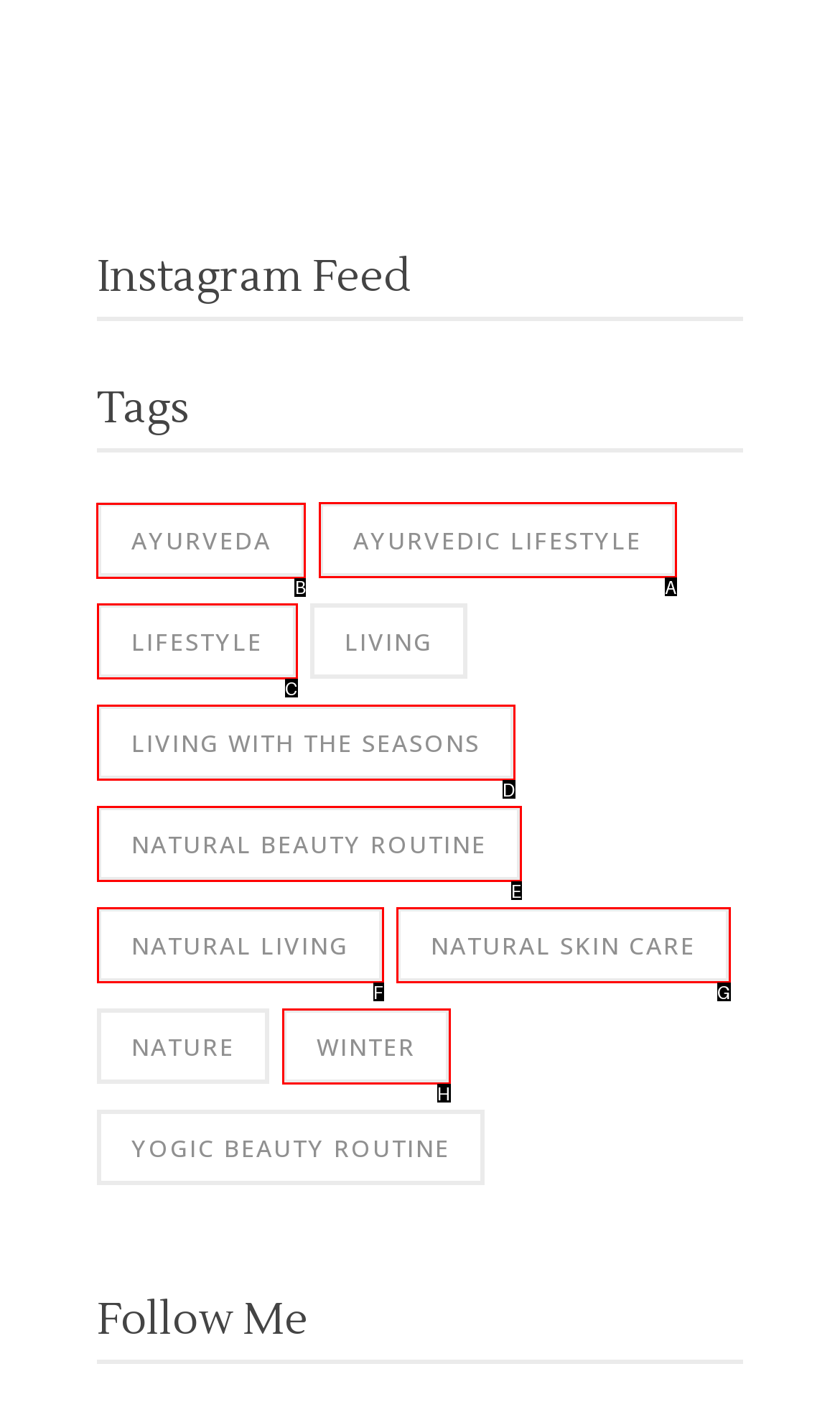Look at the highlighted elements in the screenshot and tell me which letter corresponds to the task: View Ayurveda posts.

B